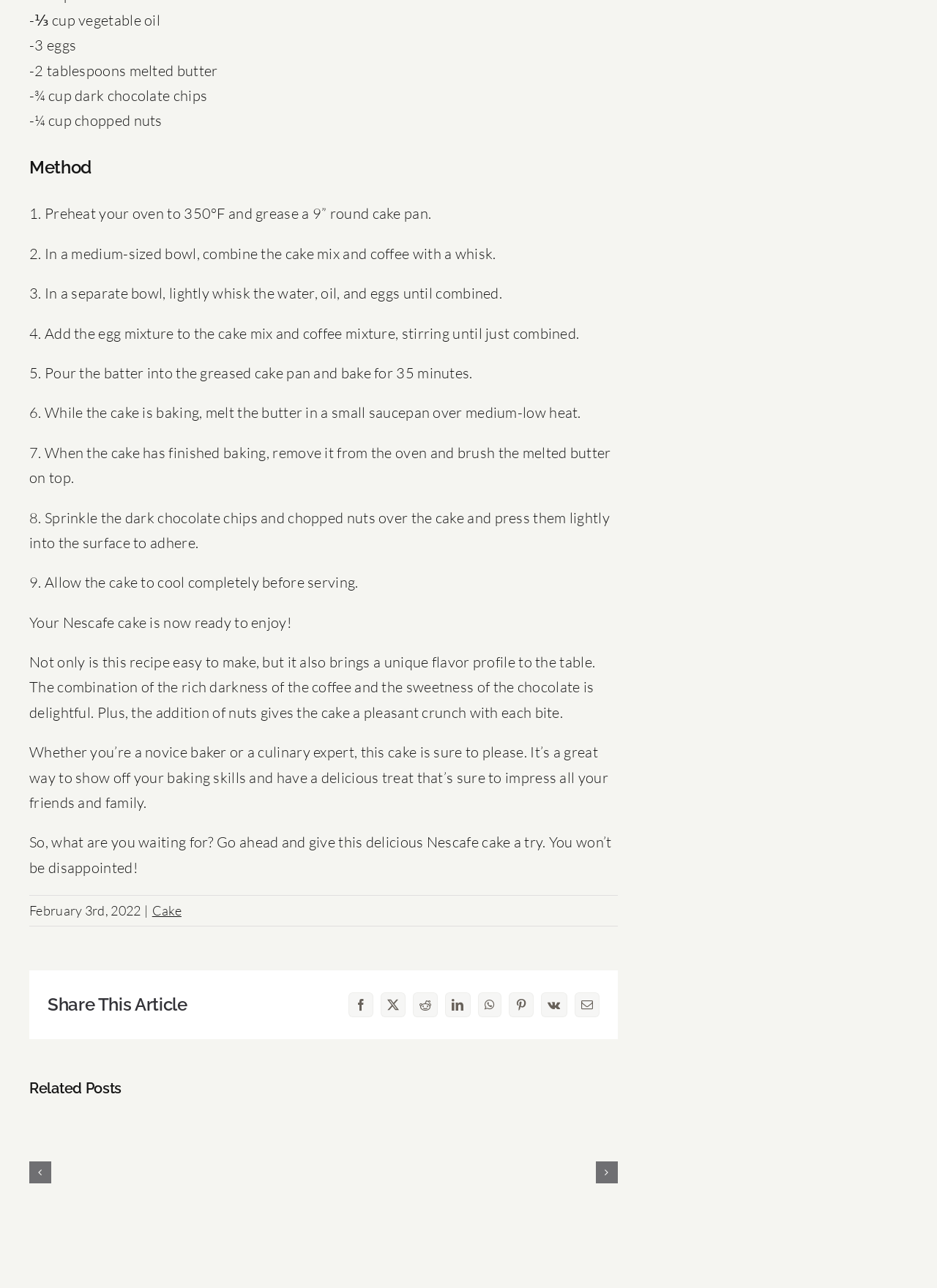Determine the bounding box coordinates of the region that needs to be clicked to achieve the task: "Click the 'Cake' link".

[0.162, 0.701, 0.194, 0.713]